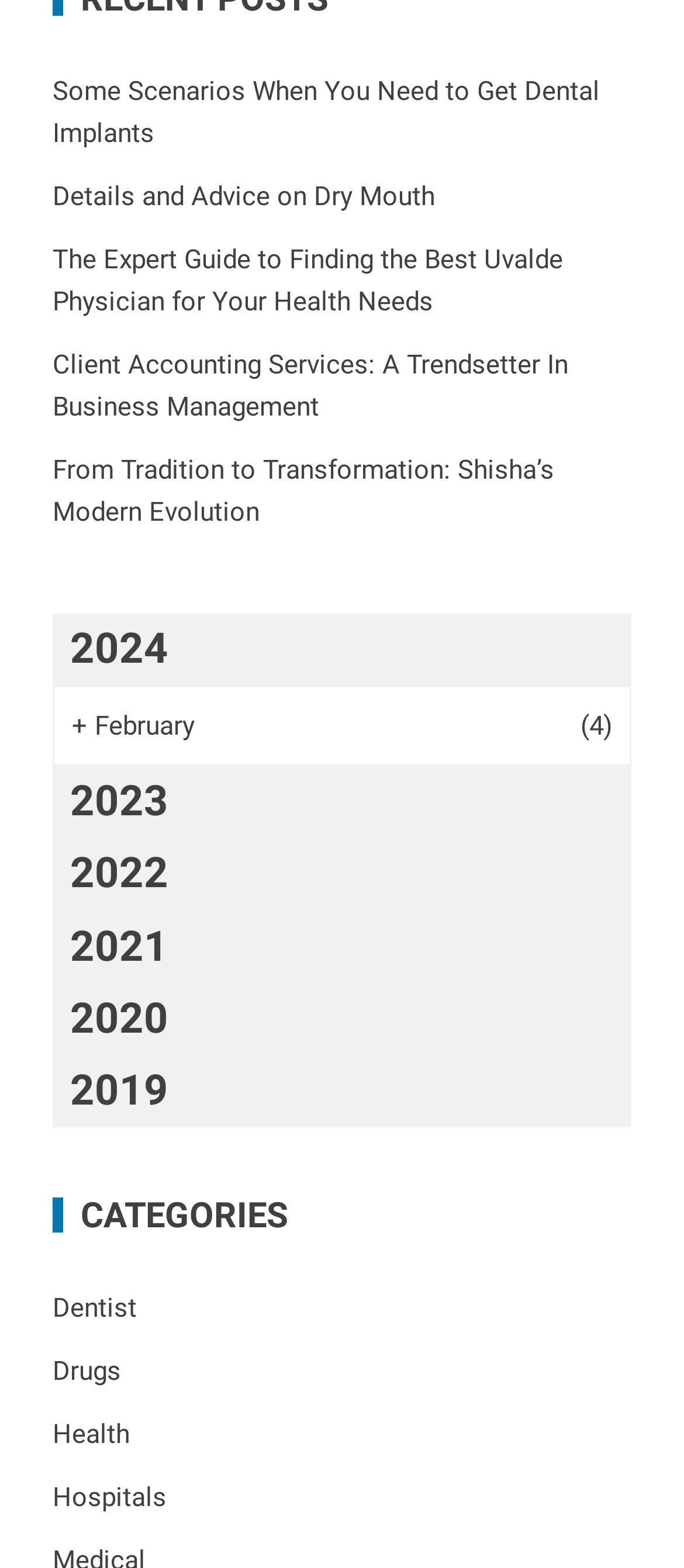Identify the bounding box coordinates for the UI element described as: "+ February (4)".

[0.105, 0.45, 0.895, 0.477]